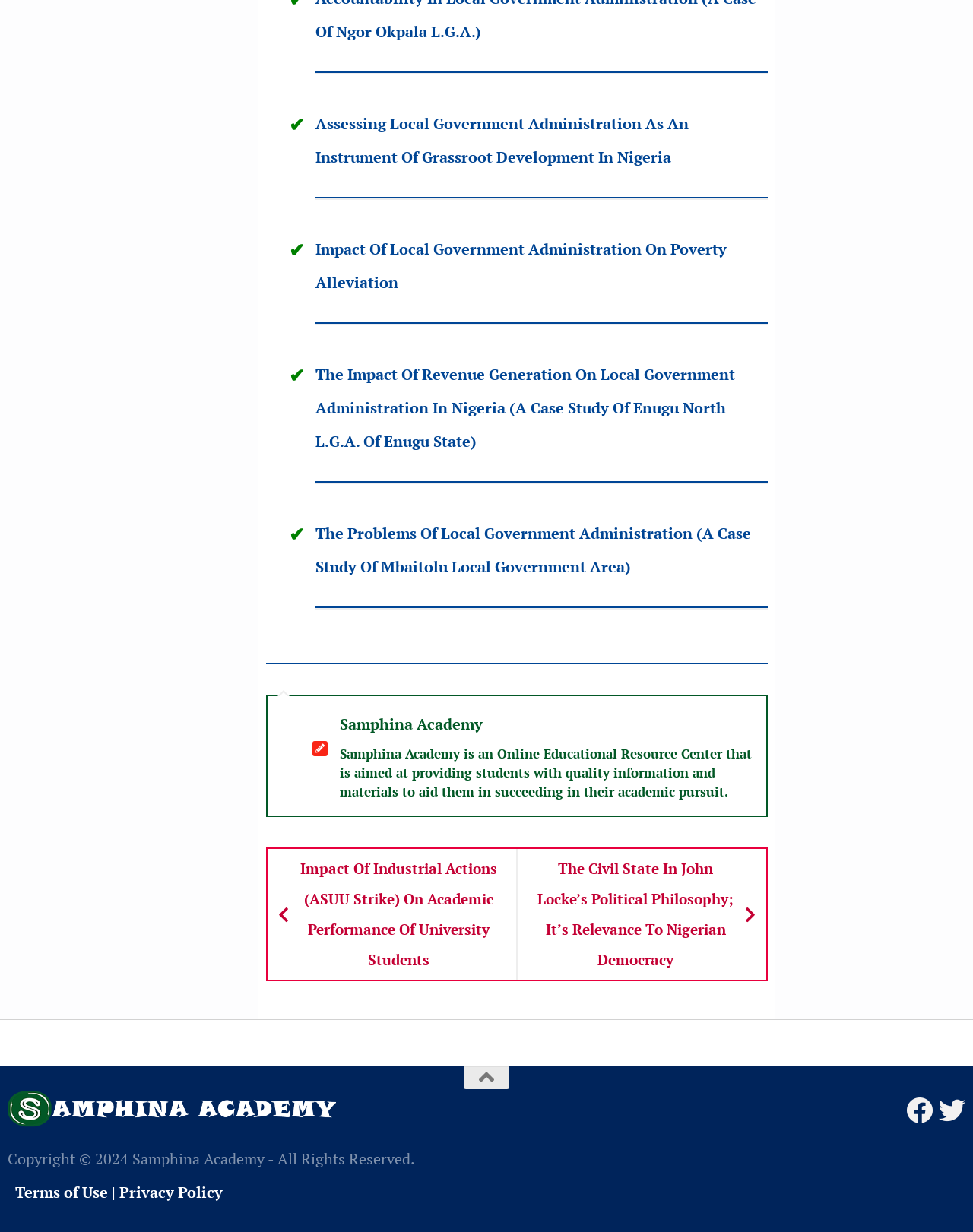Locate the bounding box coordinates of the area to click to fulfill this instruction: "Click on the link to learn about The Civil State In John Locke’s Political Philosophy". The bounding box should be presented as four float numbers between 0 and 1, in the order [left, top, right, bottom].

[0.531, 0.689, 0.788, 0.795]